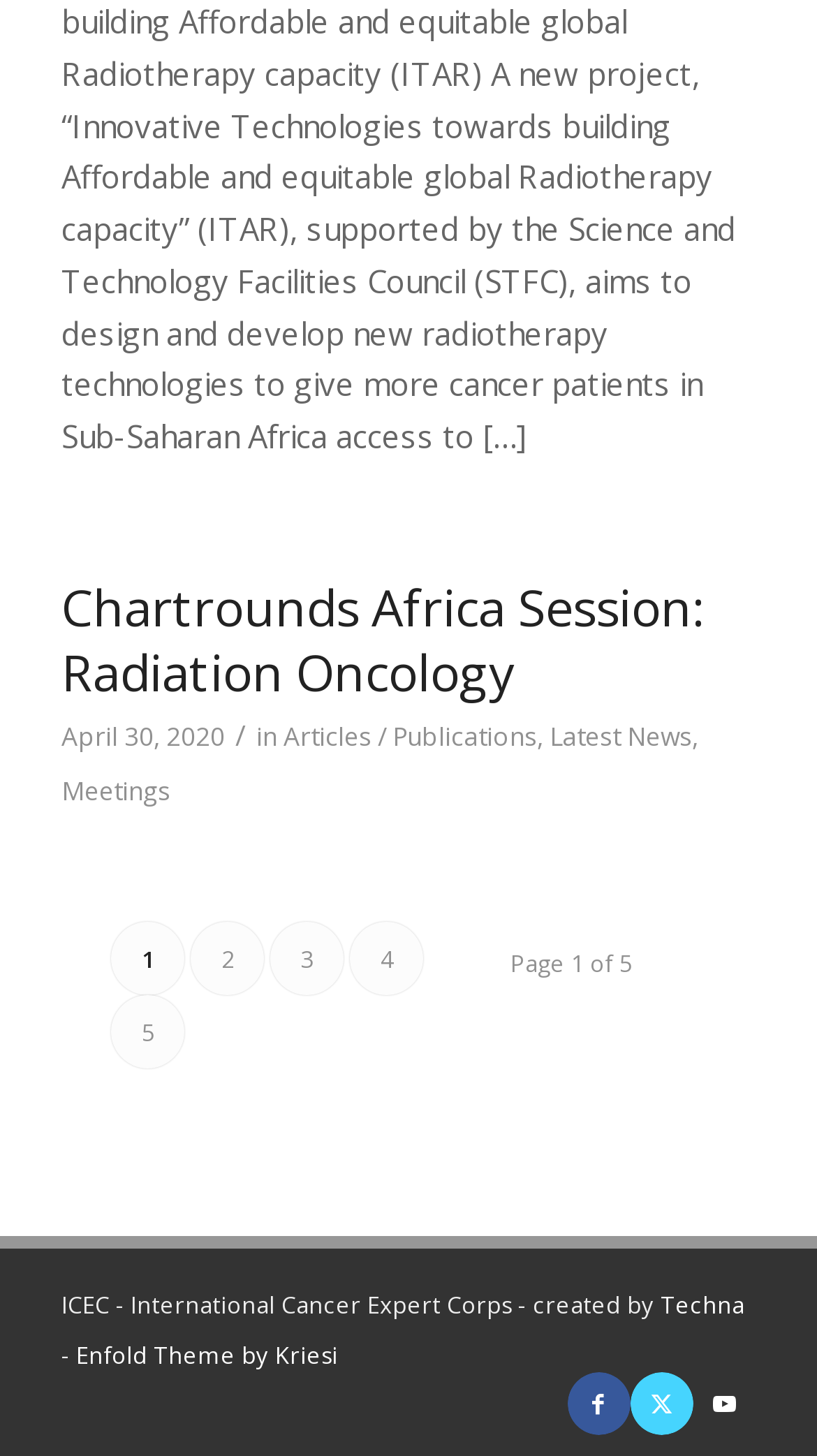What is the title of the current article?
Analyze the screenshot and provide a detailed answer to the question.

The title of the current article can be found in the header section of the webpage, which is 'Chartrounds Africa Session: Radiation Oncology'. This is indicated by the heading element with the text 'Chartrounds Africa Session: Radiation Oncology'.